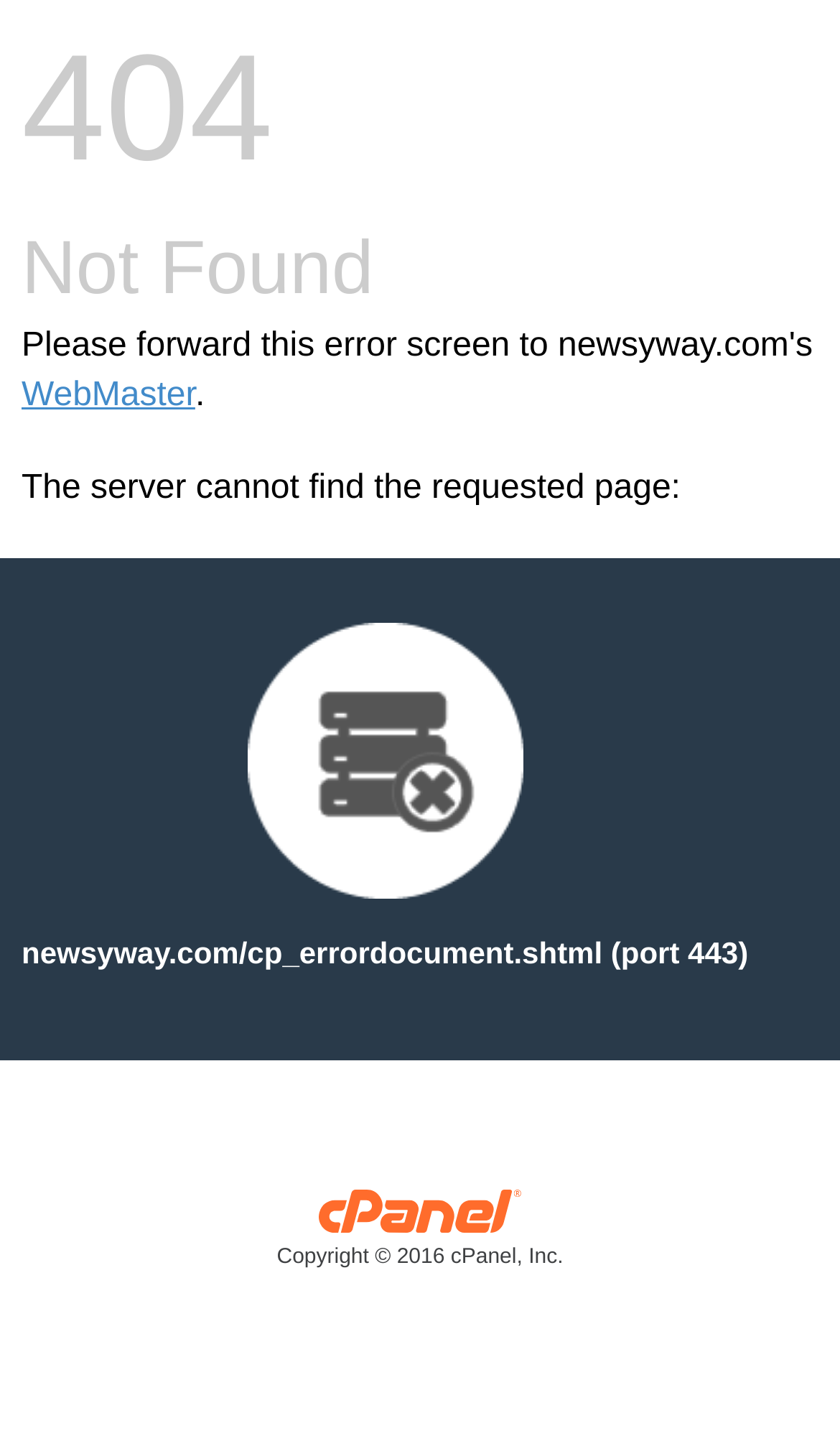Extract the bounding box coordinates of the UI element described: "WebMaster". Provide the coordinates in the format [left, top, right, bottom] with values ranging from 0 to 1.

[0.026, 0.263, 0.232, 0.289]